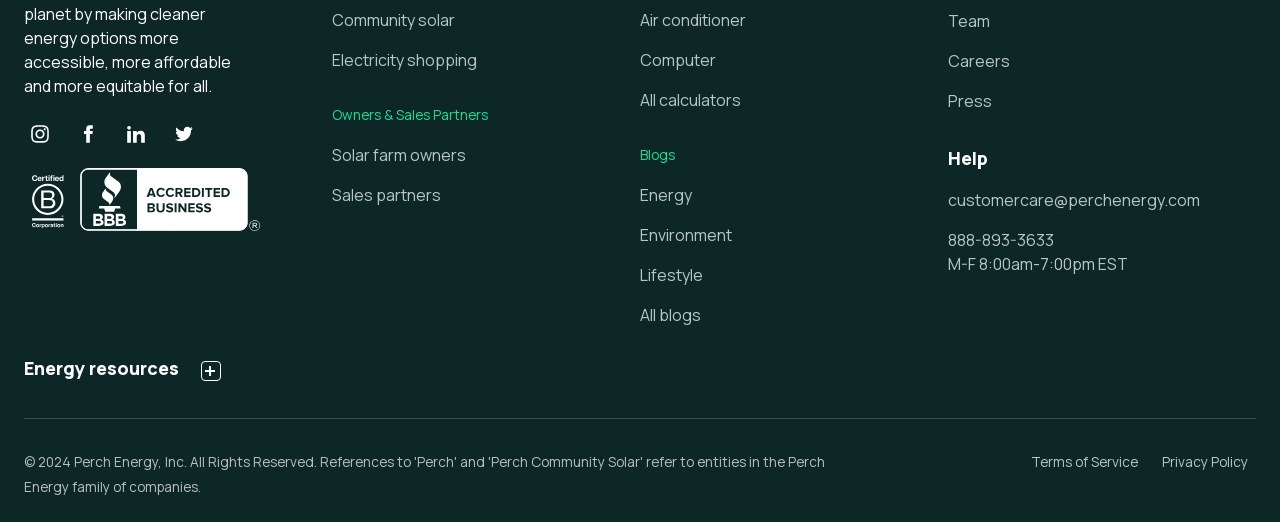Identify the bounding box coordinates of the section to be clicked to complete the task described by the following instruction: "Read the Terms of Service". The coordinates should be four float numbers between 0 and 1, formatted as [left, top, right, bottom].

[0.799, 0.862, 0.895, 0.905]